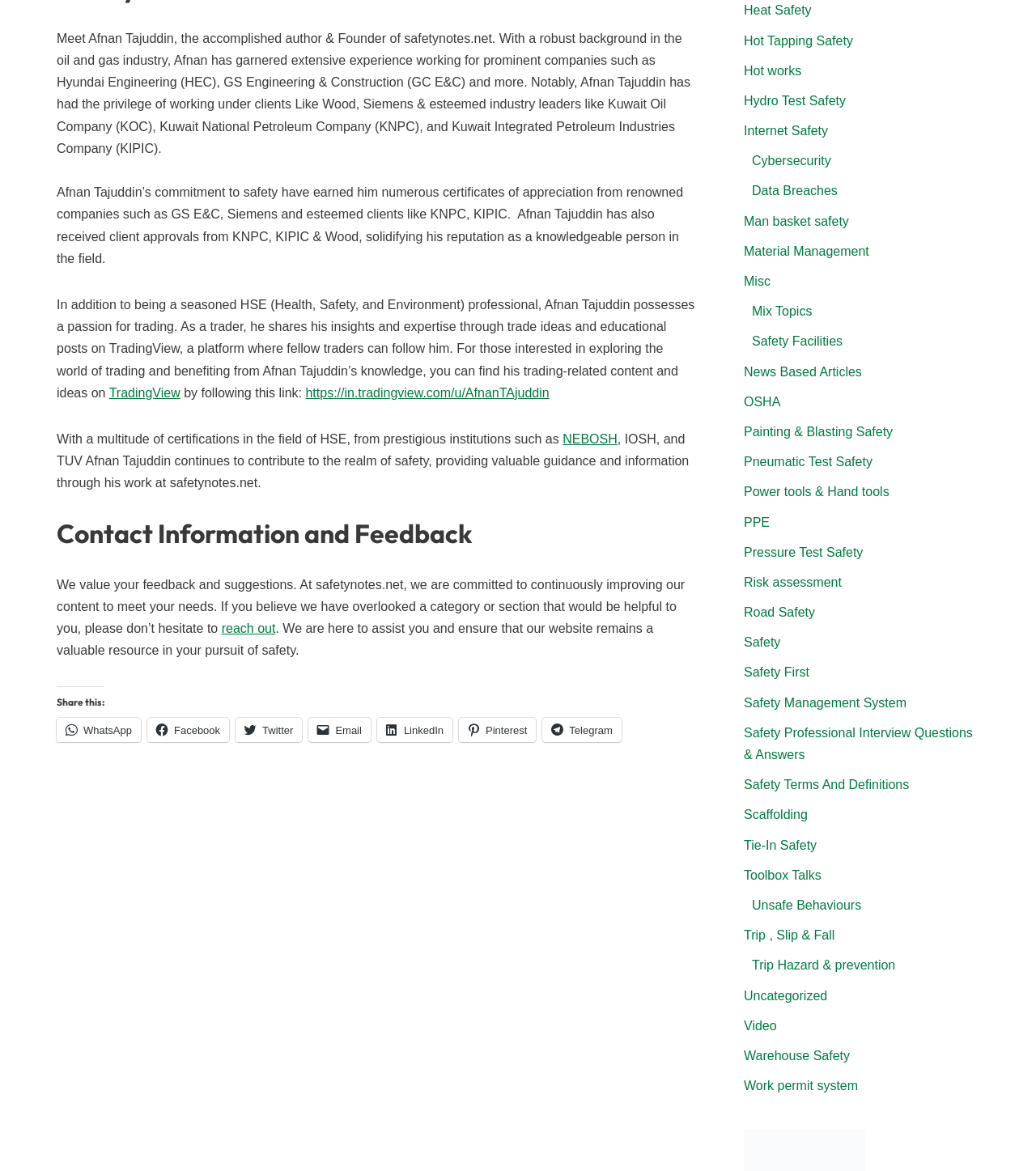Using the elements shown in the image, answer the question comprehensively: What certifications does Afnan Tajuddin have in the field of HSE?

The text mentions that Afnan Tajuddin has a multitude of certifications in the field of HSE, specifically from prestigious institutions such as NEBOSH, IOSH, and TUV.